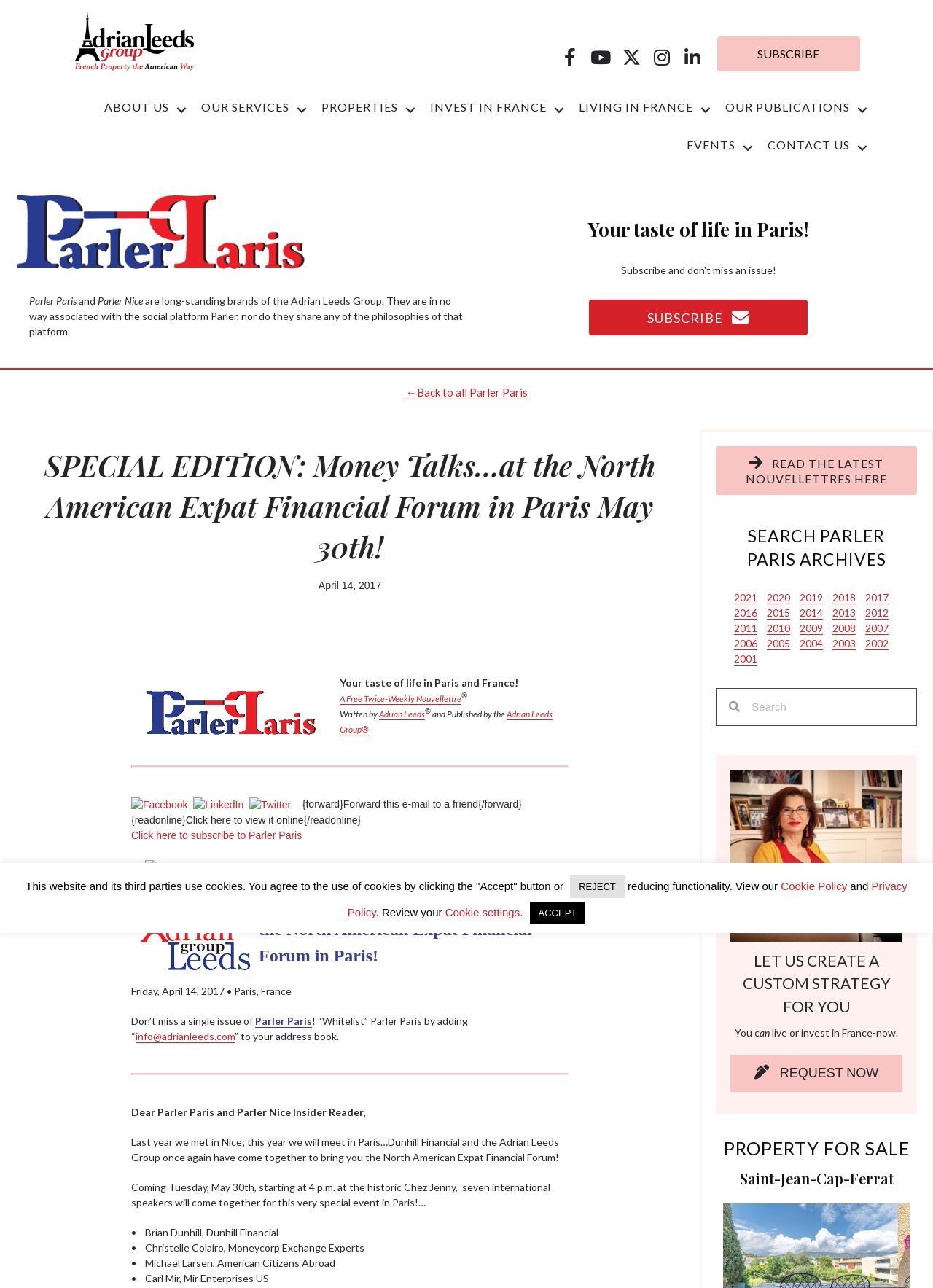Elaborate on the information and visuals displayed on the webpage.

This webpage is about Parler Paris, a newsletter that provides information about life in Paris and France. At the top of the page, there is a logo of Adrian Leeds Group, followed by social media buttons for Facebook, YouTube, Twitter, Instagram, and LinkedIn. 

Below the social media buttons, there is a navigation menu with links to various sections, including "About Us", "Our Services", "Properties", "Invest in France", "Living in France", "Our Publications", and "Events". 

On the left side of the page, there is a section with a heading "SPECIAL EDITION" and a subheading "Money Talks…at the North American Expat Financial Forum in Paris May 30th!". Below this, there is a paragraph of text describing the event, followed by a list of speakers and their affiliations.

To the right of this section, there is a column with links to subscribe to the newsletter, read the latest issues, and search the archives. There are also links to various years of archives, from 2021 to 2020.

At the bottom of the page, there is a section with a heading "SEARCH PARLER PARIS ARCHIVES" and links to specific years.